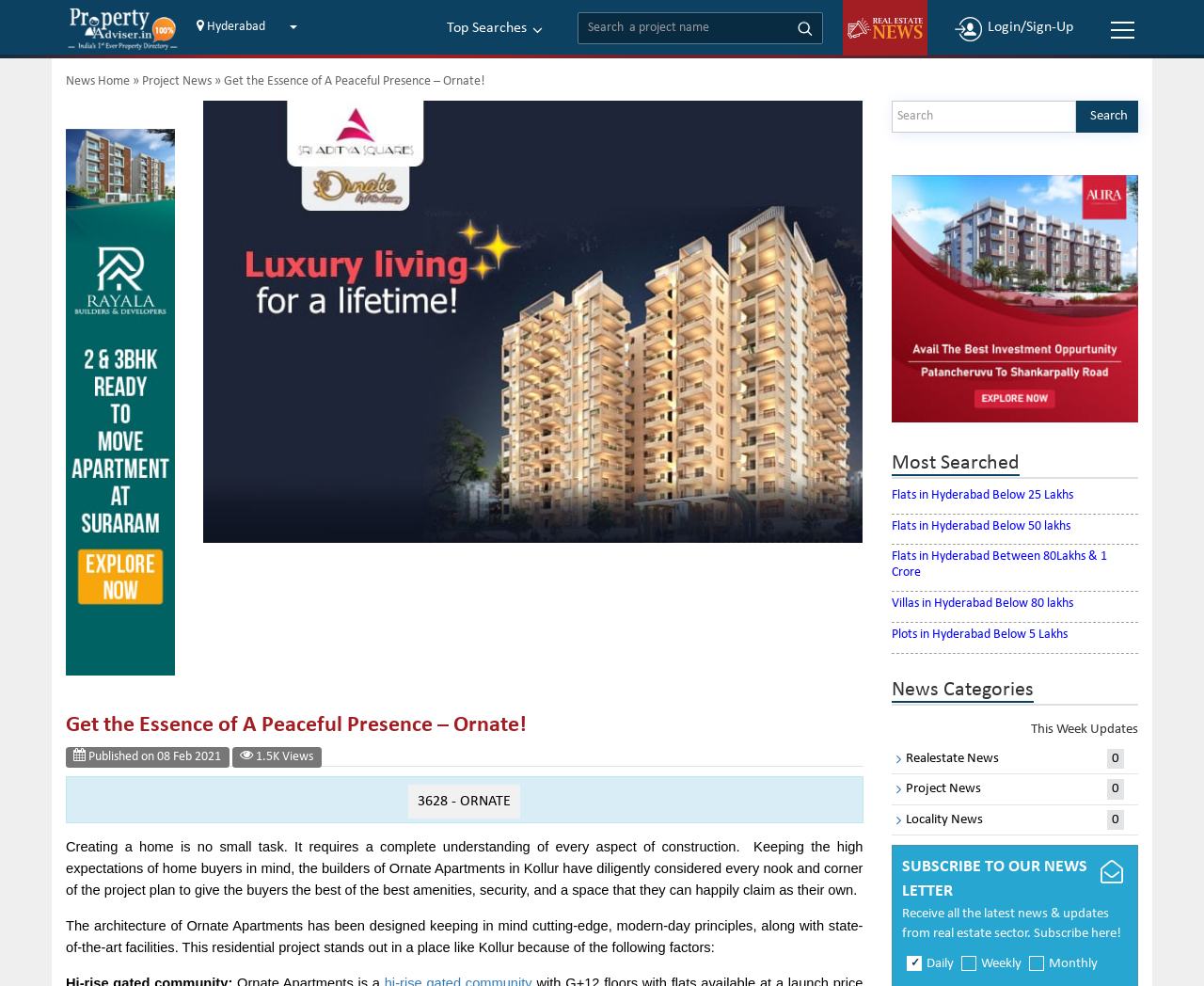Articulate a complete and detailed caption of the webpage elements.

The webpage is about Ornate Apartments, a residential project in Kollur. At the top, there is a navigation bar with a link to "Property Adviser" and a button to select a location, currently set to "Hyderabad". Next to it, there is a search bar with a button to toggle the navigation menu.

Below the navigation bar, there is a section with a heading "Get the Essence of A Peaceful Presence – Ornate!" and a figure with an image of the apartment complex. The figure also contains a link to "Rayala Sai Empire" and an image of it.

To the right of the figure, there is a section with a heading "Get the Essence of A Peaceful Presence – Ornate!" and a paragraph of text describing the apartment complex. Below it, there is a section with the publication date and view count of the article.

Further down, there is a section with a heading "3628 - ORNATE" and a paragraph of text describing the apartment complex's architecture and facilities. Below it, there is a section with links to related searches, such as "Flats in Hyderabad Below 25 Lakhs" and "Villas in Hyderabad Below 80 lakhs".

To the right of this section, there is a sidebar with a heading "Most Searched" and links to popular searches. Below it, there is a section with a heading "News Categories" and links to different news categories, such as "Realestate News" and "Project News".

At the bottom of the page, there is a section with a heading "SUBSCRIBE TO OUR NEWS LETTER" and a form to subscribe to the newsletter. The form includes checkboxes to select the frequency of the newsletter, with the "Daily" option selected by default.